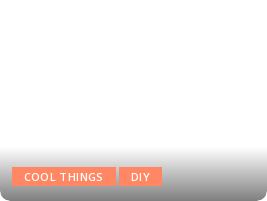Provide a comprehensive description of the image.

The image features two prominent buttons labeled "COOL THINGS" and "DIY," set against a minimalist background. The buttons are designed in an appealing orange tone, capturing attention and inviting interaction. The "COOL THINGS" button likely links to a collection of innovative, trendy products or ideas, while the "DIY" button suggests an emphasis on hands-on projects, encouraging creativity and personal involvement. This visual aspect suggests a user-friendly interface aimed at engaging visitors and directing them to interesting content related to gadgets and do-it-yourself tasks.